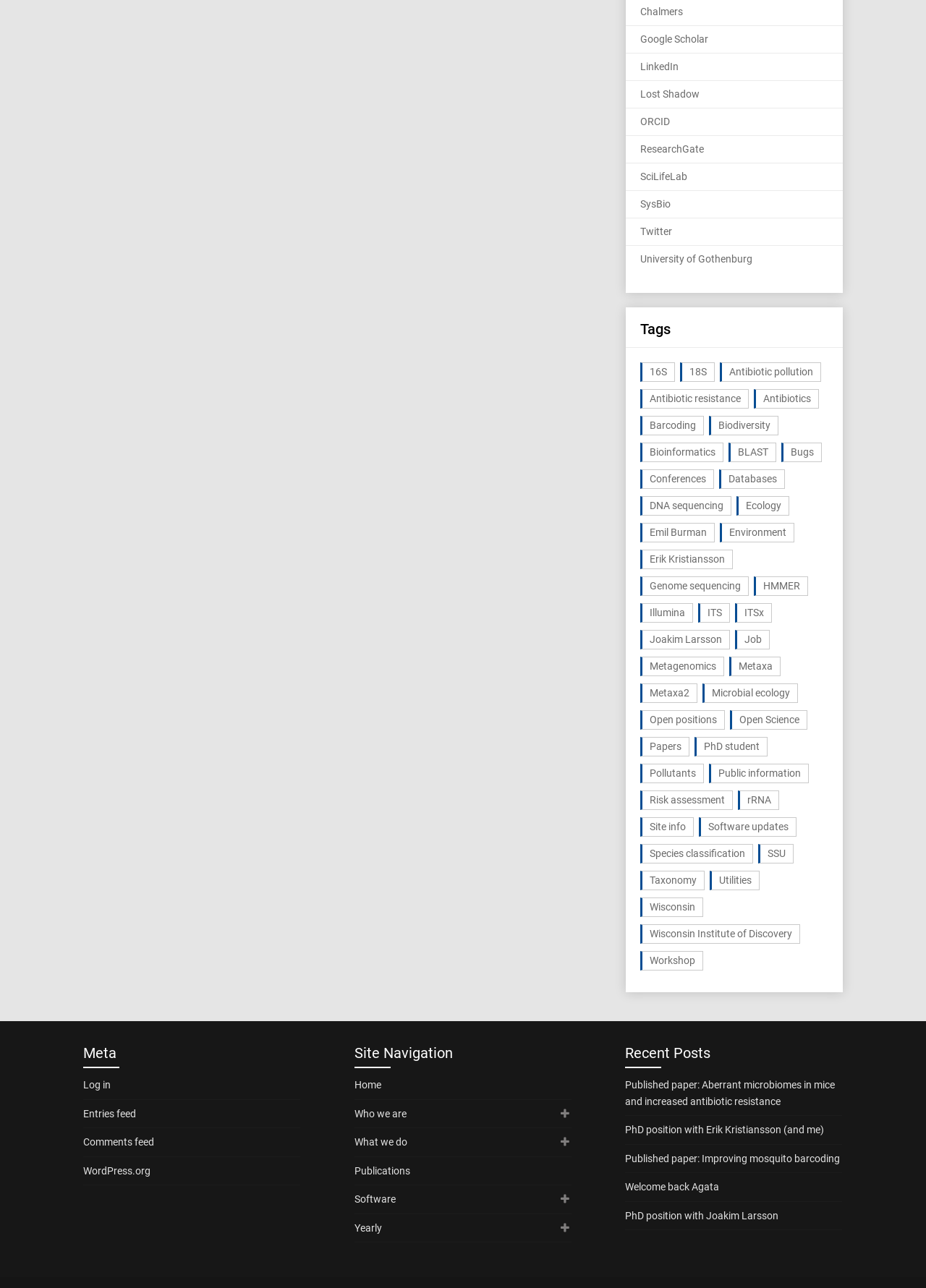Please locate the bounding box coordinates of the element that should be clicked to complete the given instruction: "Go to the 'Home' page".

[0.382, 0.838, 0.411, 0.847]